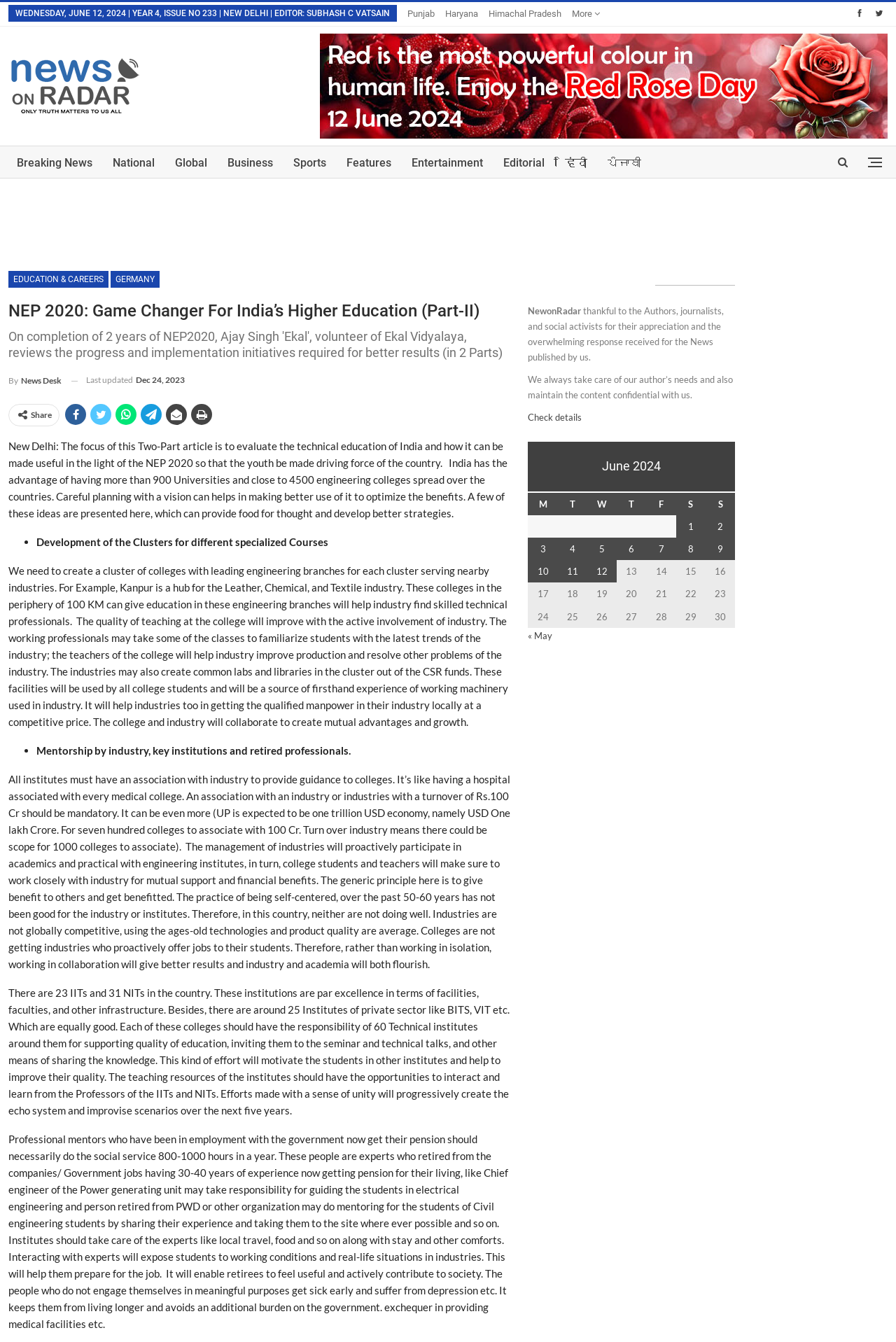Answer this question in one word or a short phrase: What is the purpose of creating clusters of colleges?

To improve quality of education